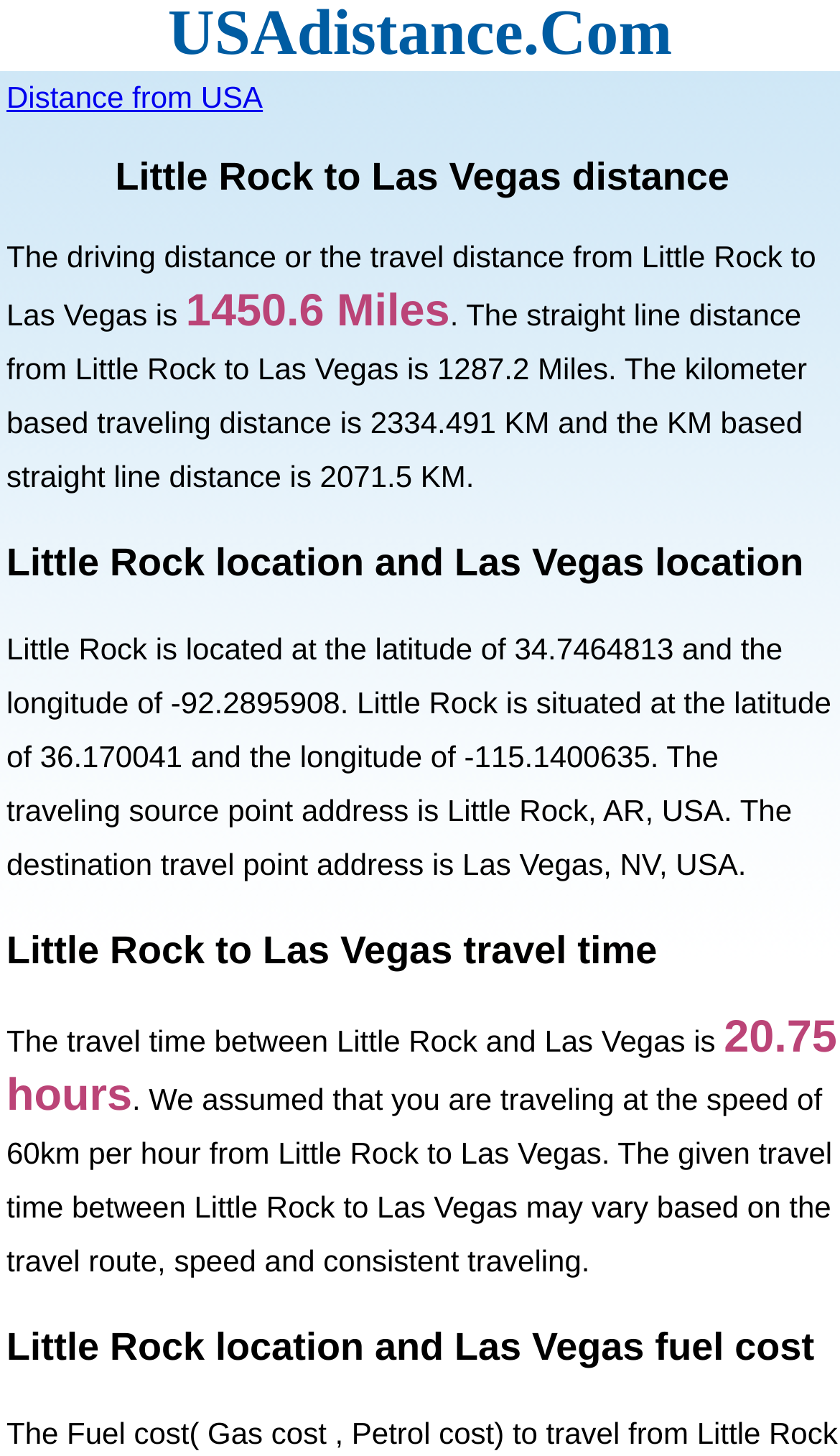Provide a one-word or one-phrase answer to the question:
How long does it take to travel from Little Rock to Las Vegas?

20.75 hours